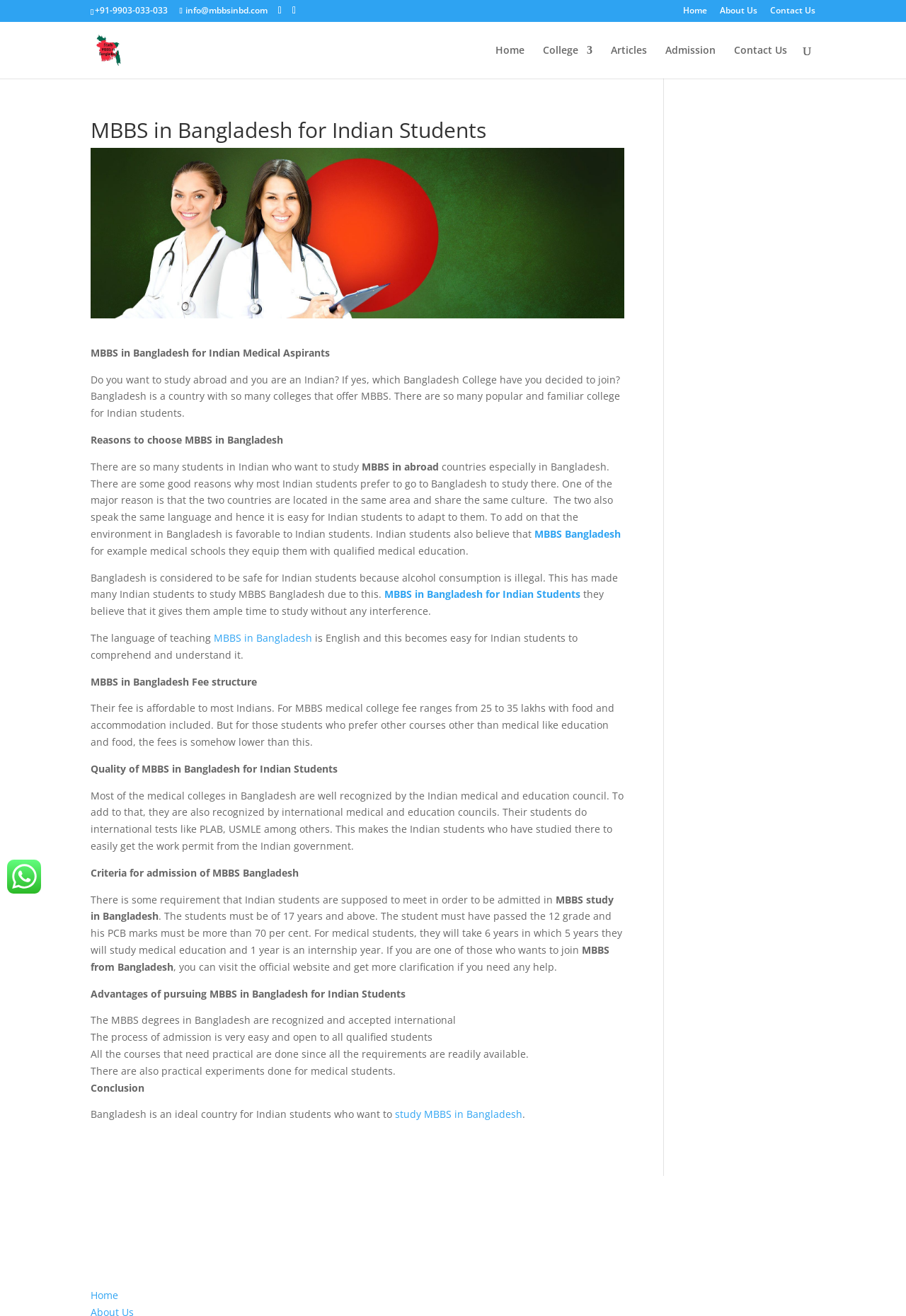Could you specify the bounding box coordinates for the clickable section to complete the following instruction: "Read John Landy's obituary"?

None